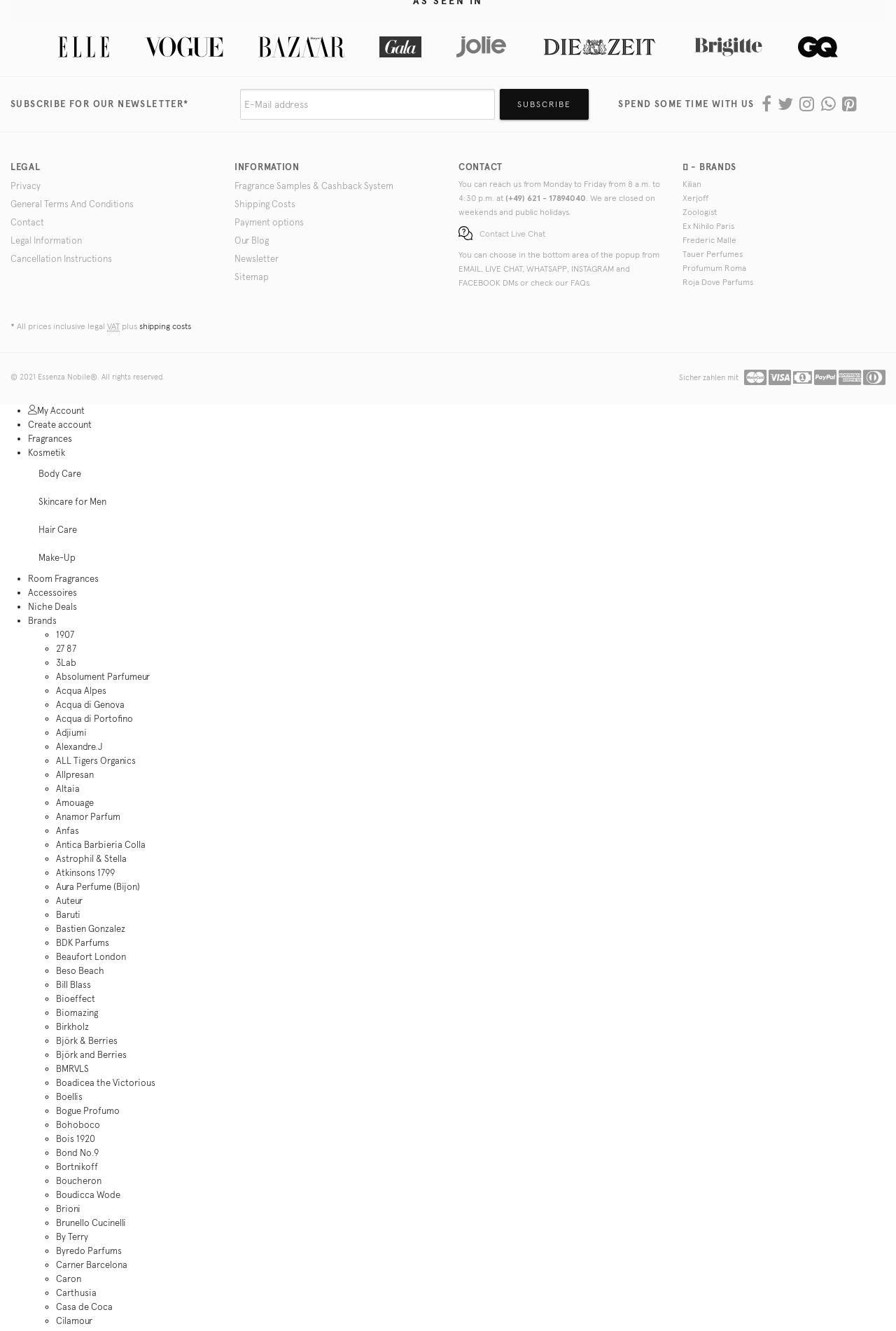What is the name of the perfume brand listed first?
Could you answer the question with a detailed and thorough explanation?

The 'BRANDS' section lists various perfume brands, with Kilian being the first one mentioned.